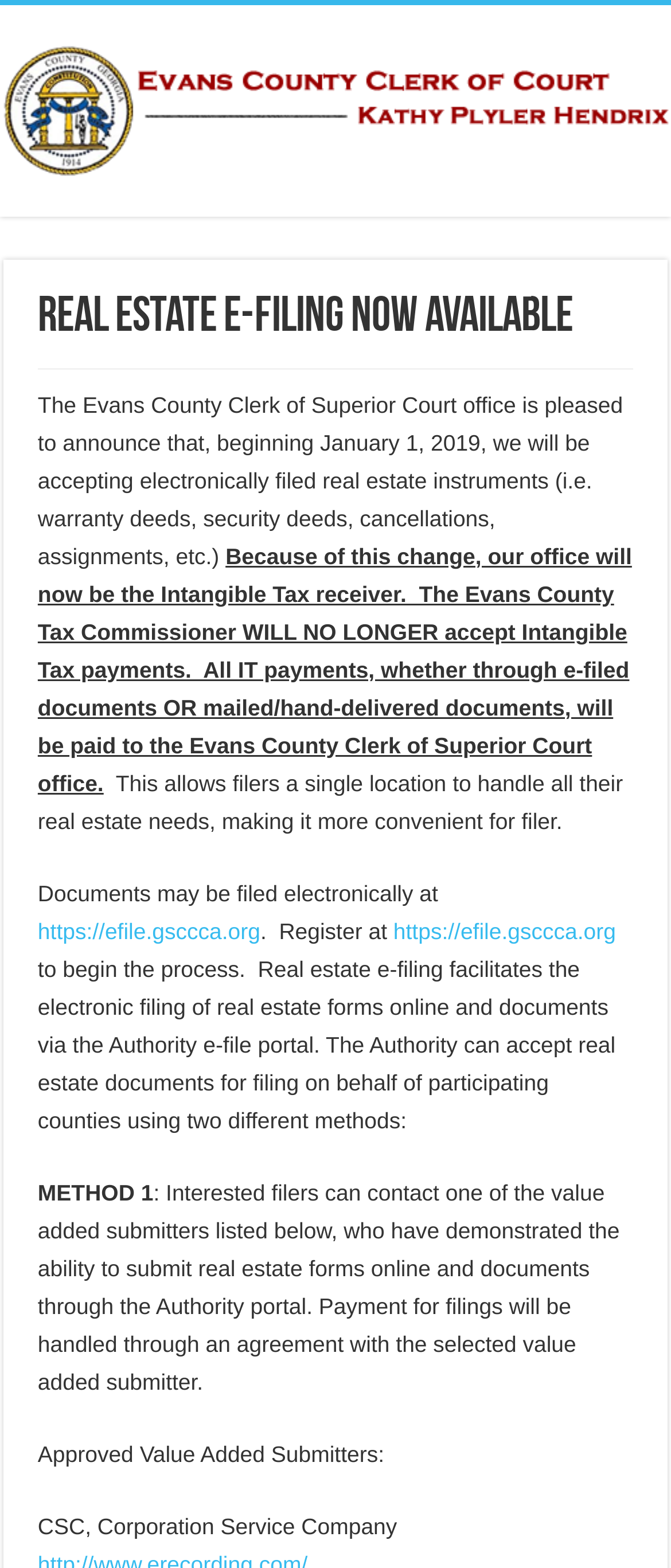Provide a brief response in the form of a single word or phrase:
What is the benefit of real estate e-filing?

Convenience for filers